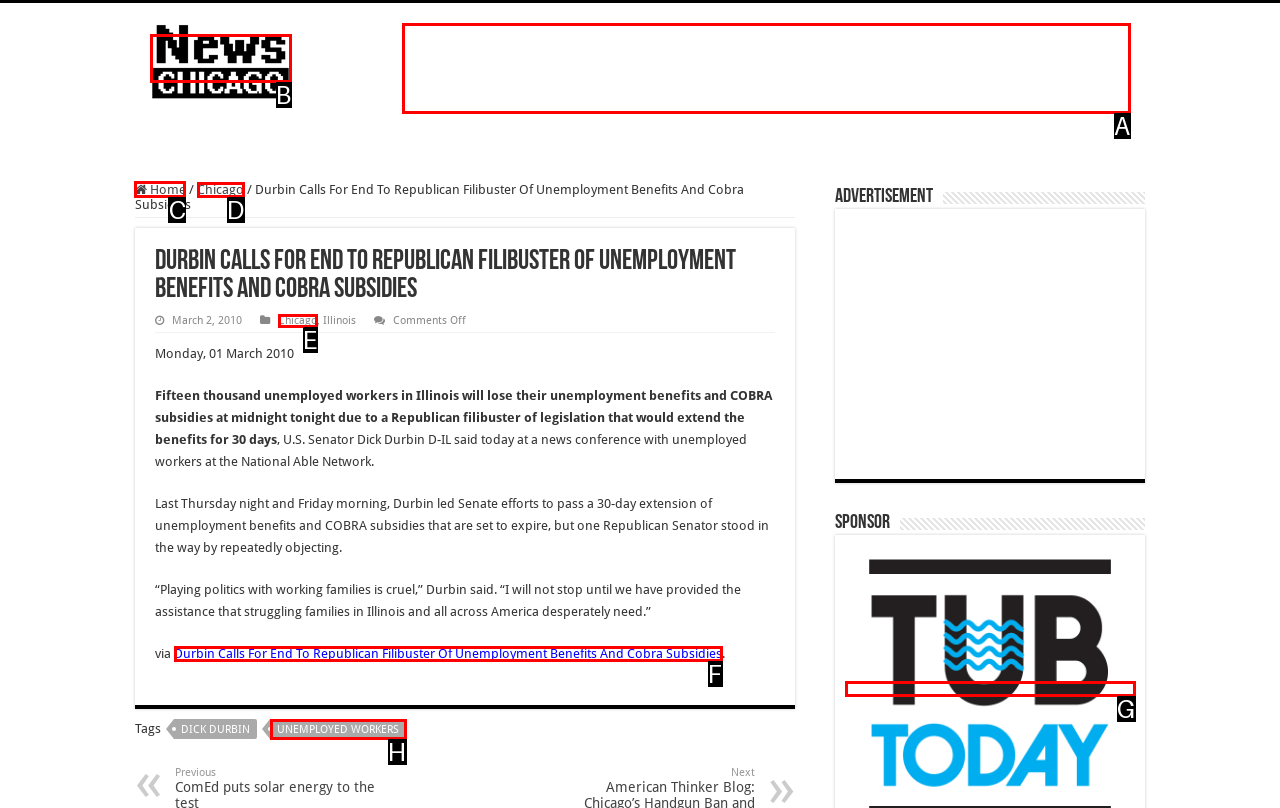Indicate which red-bounded element should be clicked to perform the task: Click on the 'Home' link Answer with the letter of the correct option.

C